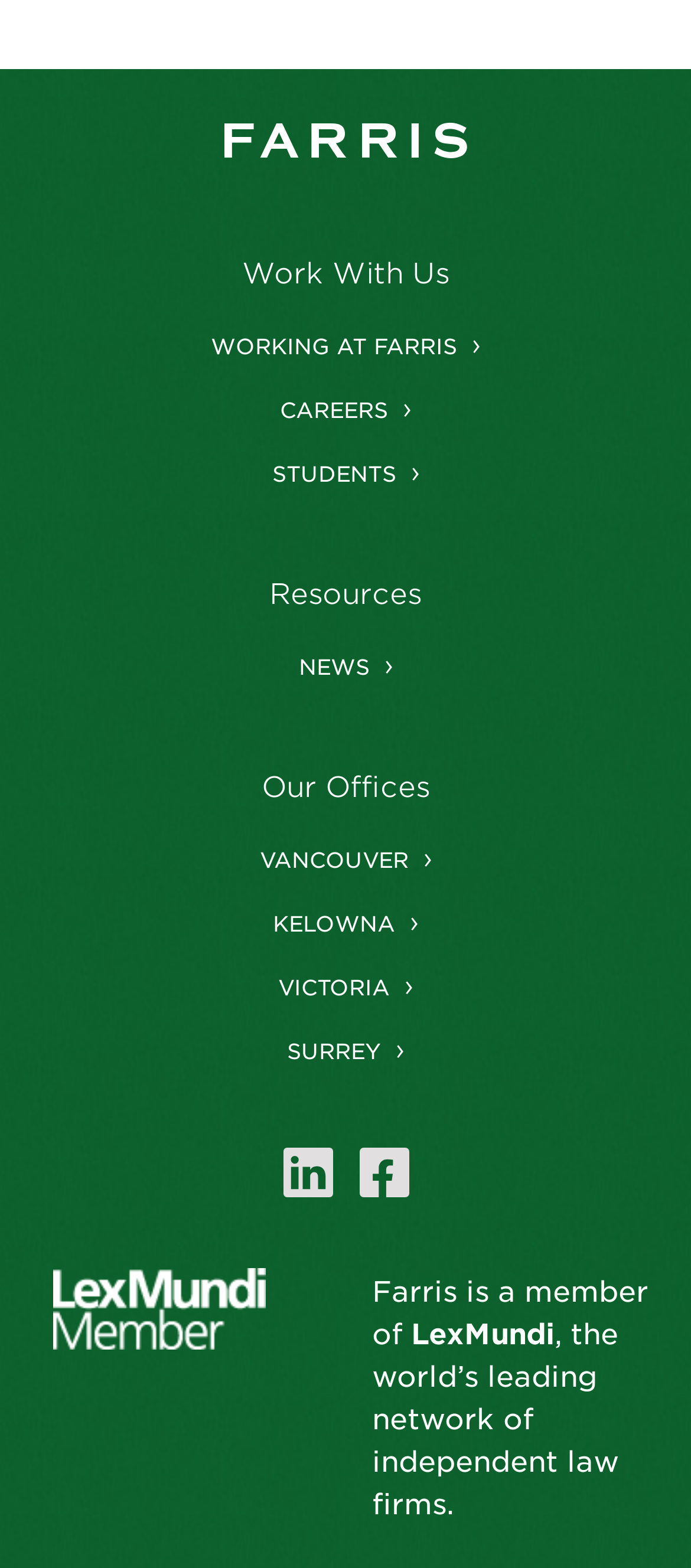Pinpoint the bounding box coordinates of the clickable element to carry out the following instruction: "Click on Work With Us."

[0.0, 0.159, 1.0, 0.186]